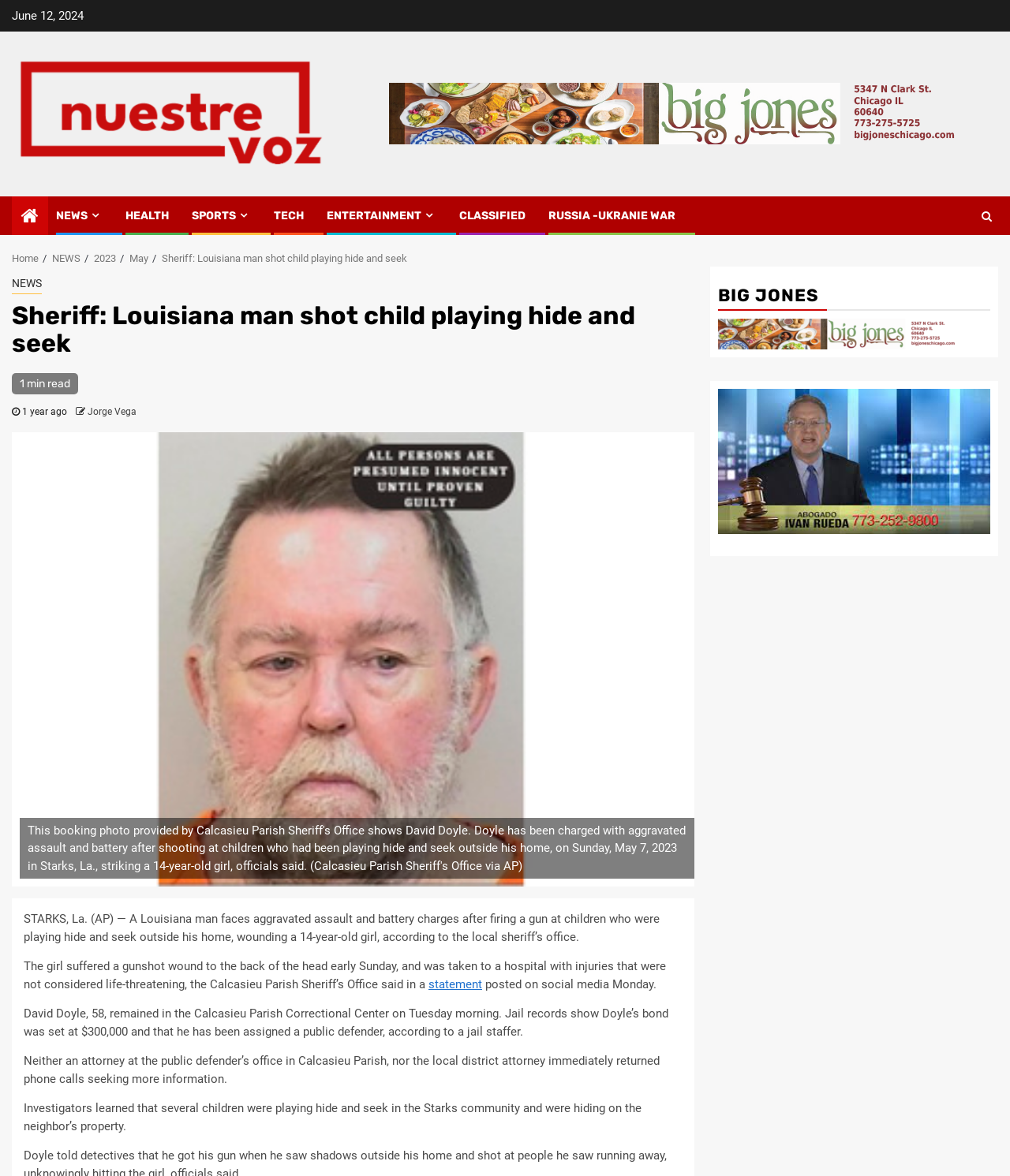Locate the bounding box coordinates of the item that should be clicked to fulfill the instruction: "Check the latest HEALTH news".

[0.124, 0.178, 0.167, 0.189]